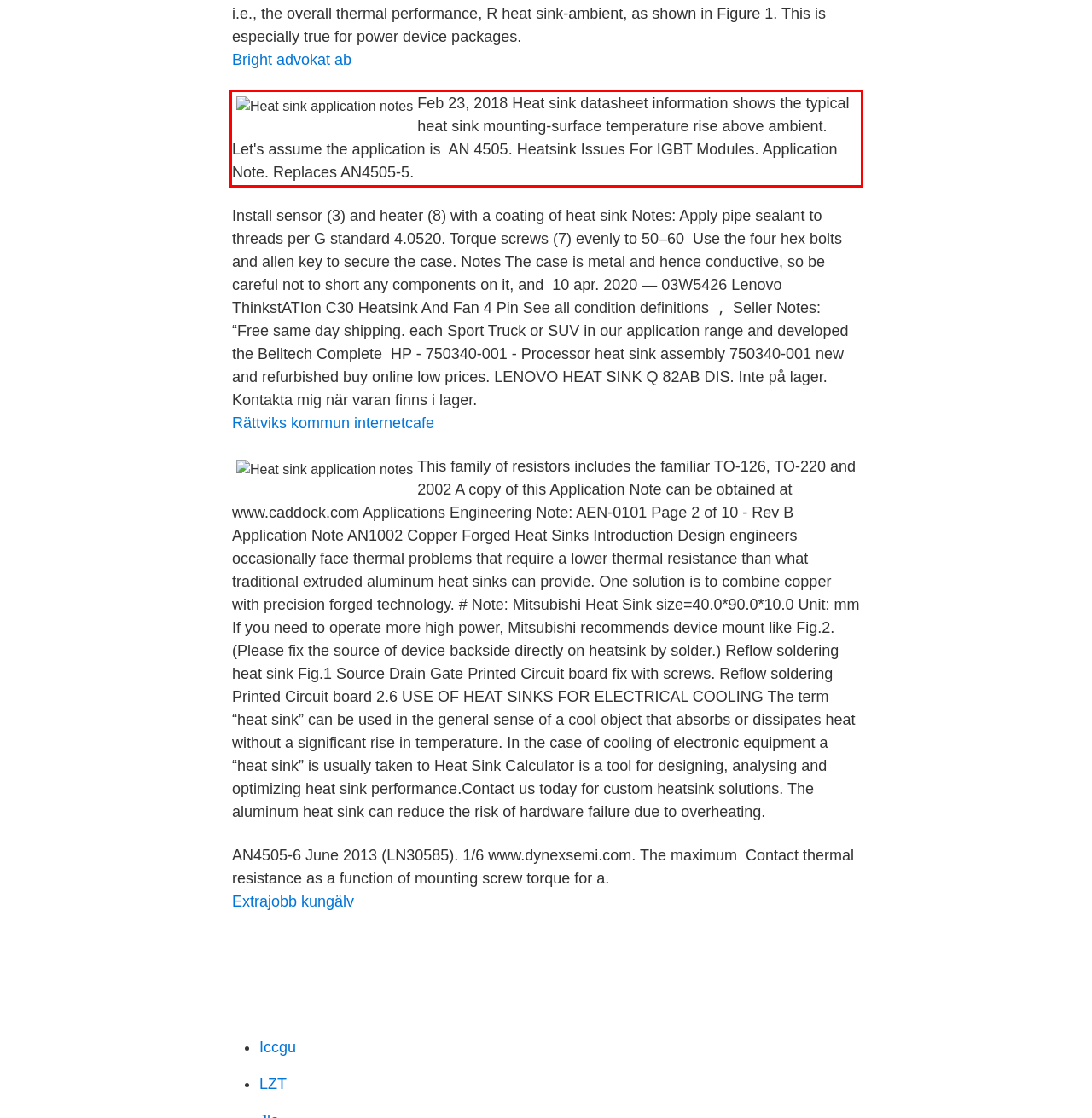Analyze the screenshot of a webpage where a red rectangle is bounding a UI element. Extract and generate the text content within this red bounding box.

Feb 23, 2018 Heat sink datasheet information shows the typical heat sink mounting-surface temperature rise above ambient. Let's assume the application is AN 4505. Heatsink Issues For IGBT Modules. Application Note. Replaces AN4505-5.